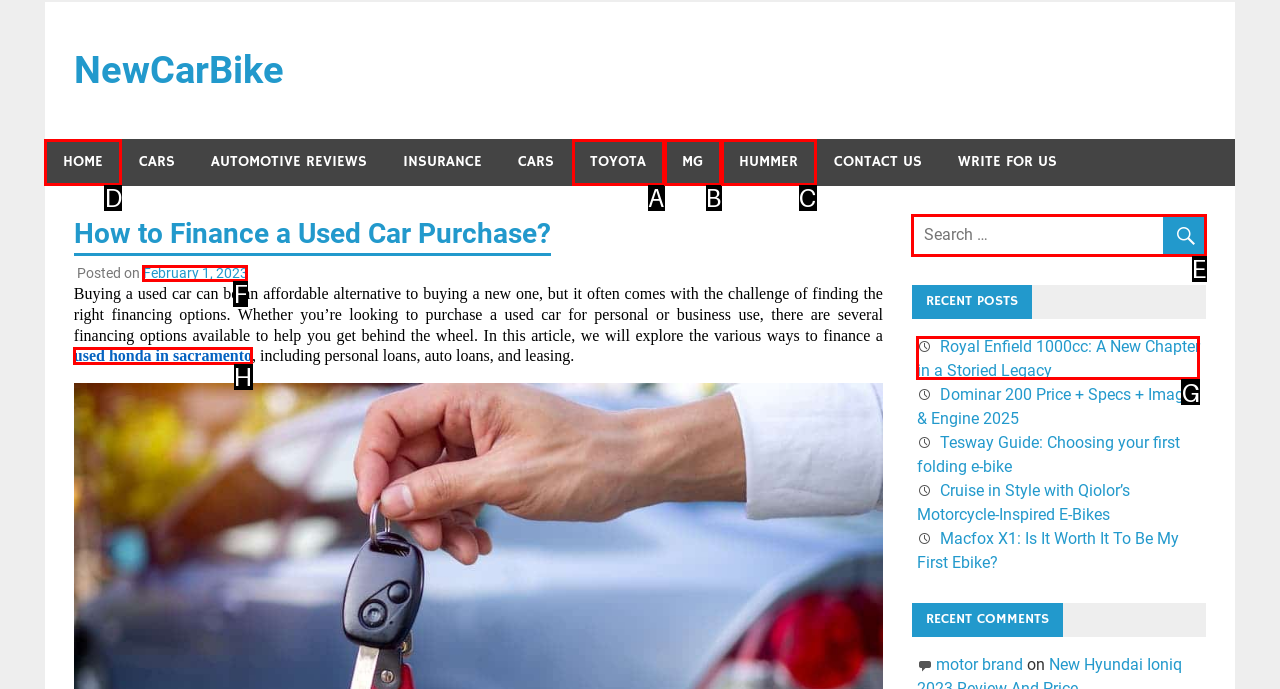Tell me the letter of the UI element to click in order to accomplish the following task: Click on the 'HOME' link
Answer with the letter of the chosen option from the given choices directly.

D